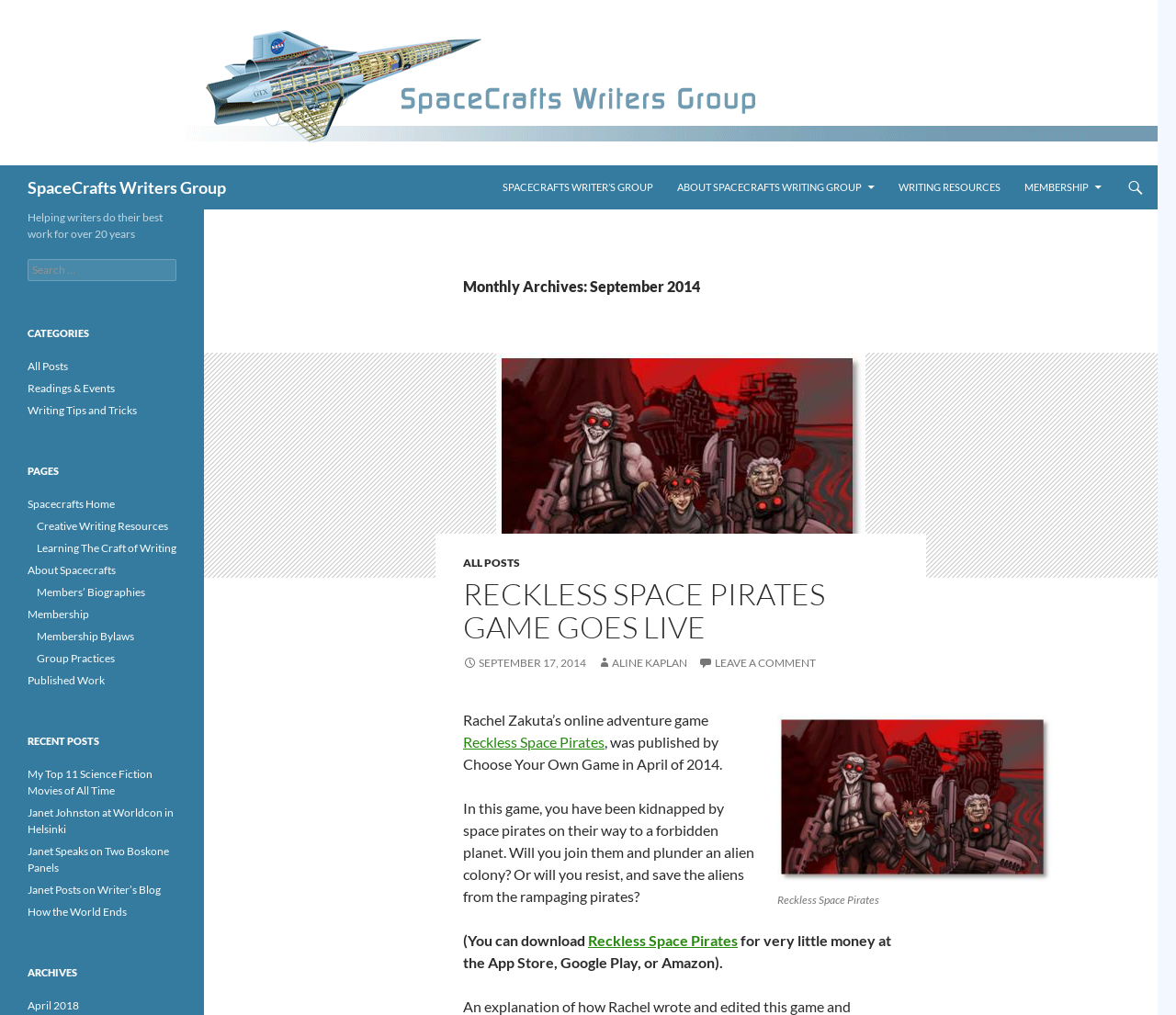What is the name of the writers group?
Use the information from the screenshot to give a comprehensive response to the question.

The name of the writers group can be found in the heading element with the text 'SpaceCrafts Writers Group' which is located at the top of the webpage.